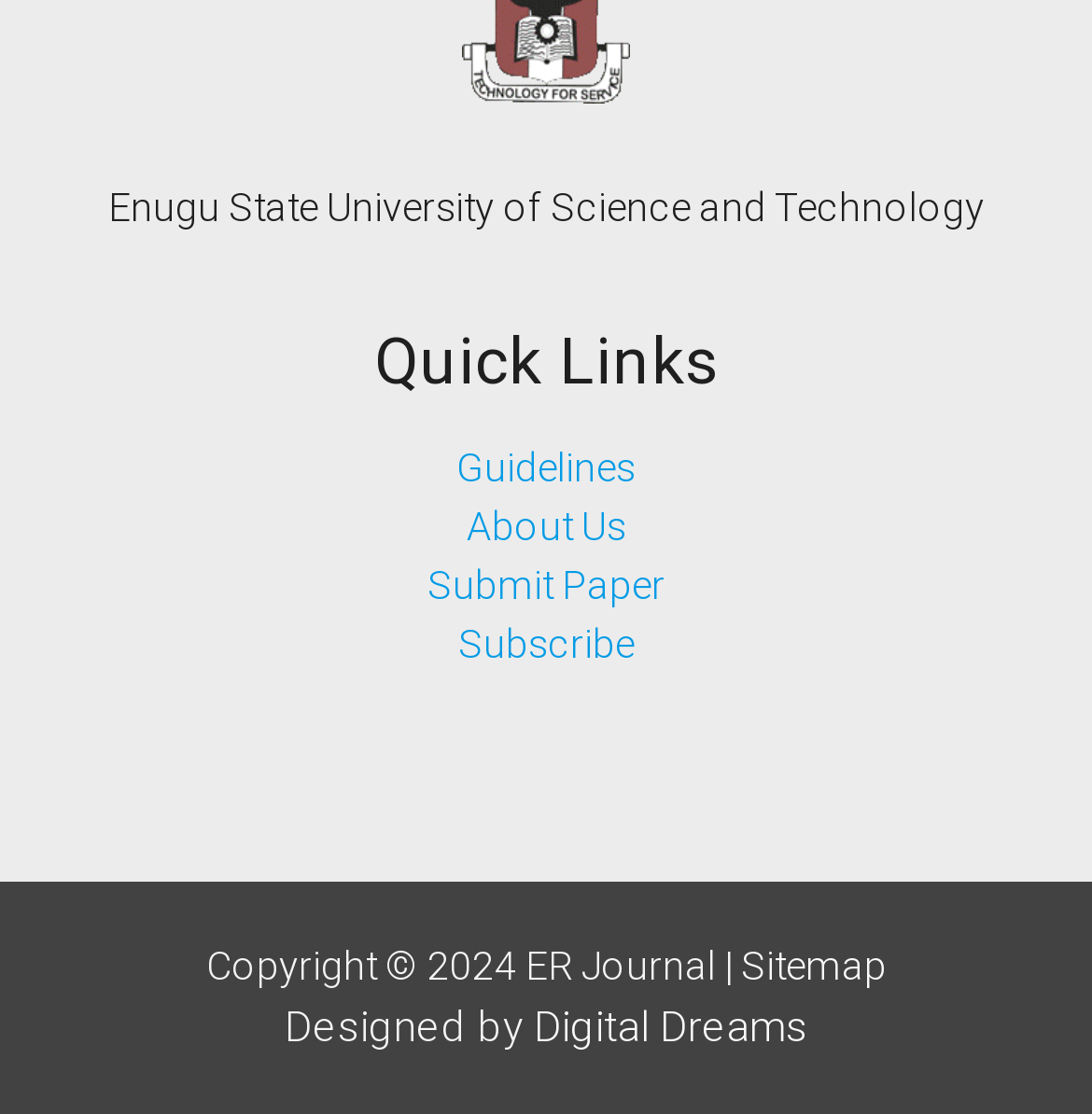How many links are available at the bottom of the webpage?
Using the image, provide a concise answer in one word or a short phrase.

2